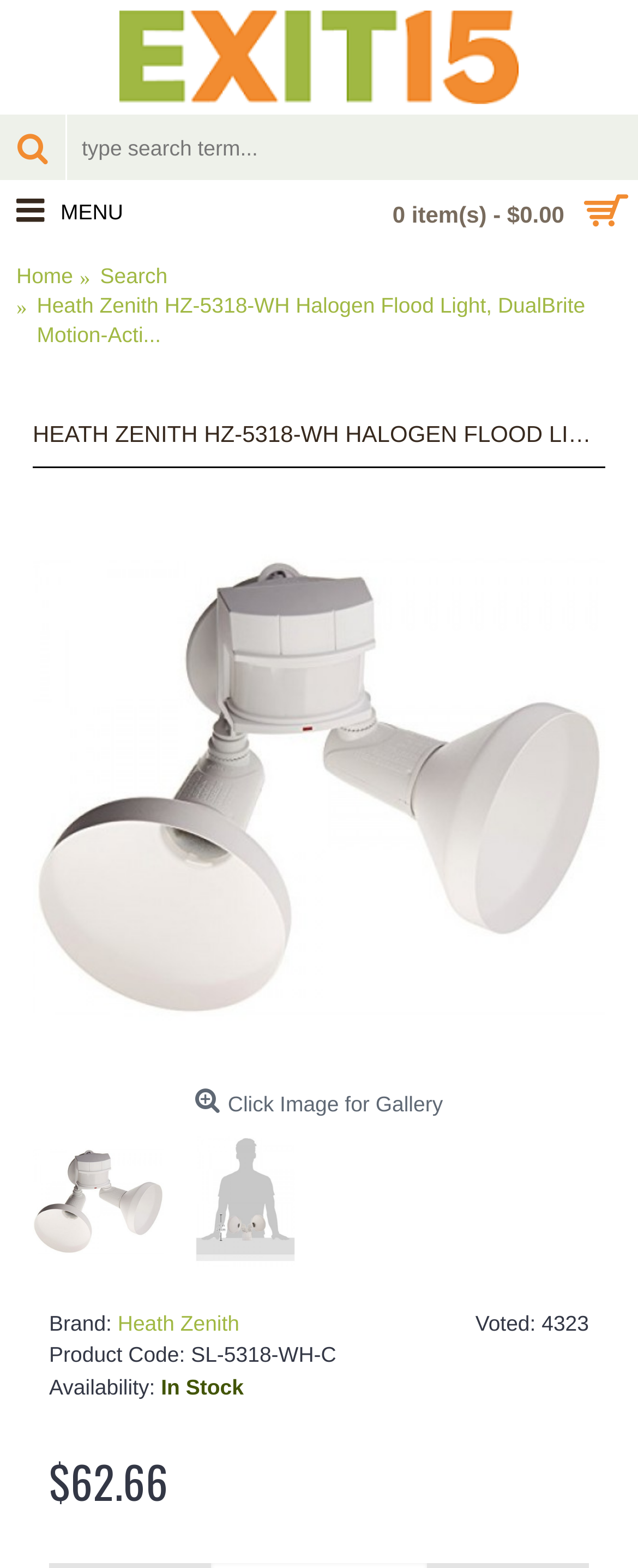Identify the bounding box for the described UI element. Provide the coordinates in (top-left x, top-left y, bottom-right x, bottom-right y) format with values ranging from 0 to 1: 0 item(s) - $0.00

[0.0, 0.115, 1.0, 0.157]